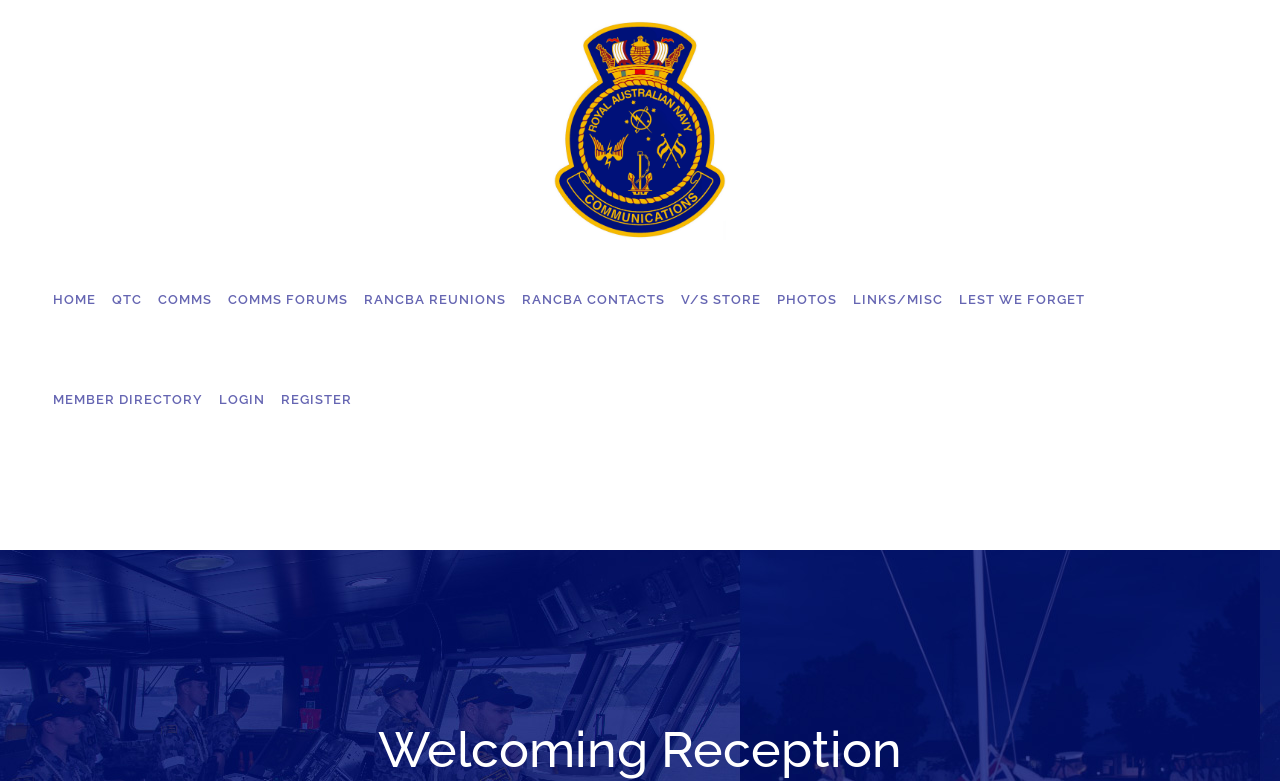Please specify the bounding box coordinates of the clickable region to carry out the following instruction: "Click HOME". The coordinates should be four float numbers between 0 and 1, in the format [left, top, right, bottom].

[0.035, 0.32, 0.081, 0.448]